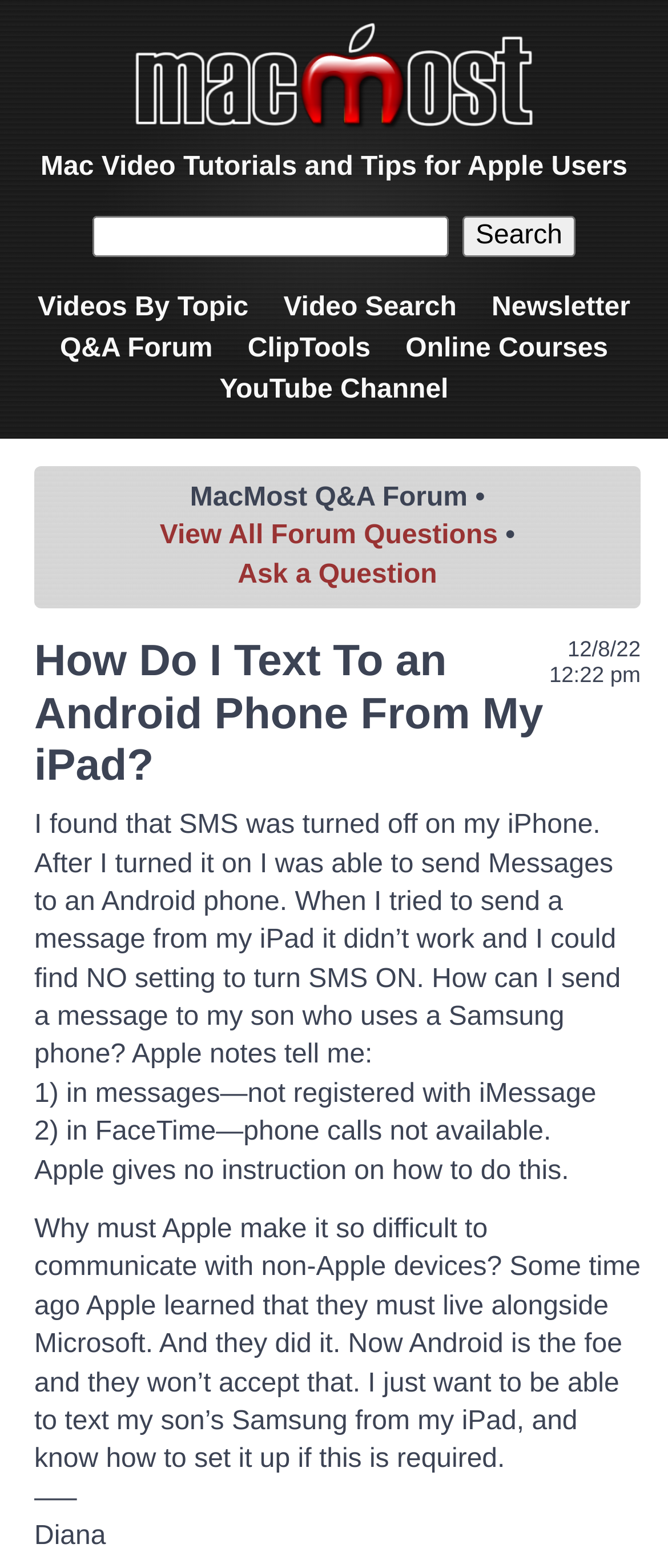Identify the bounding box of the UI element that matches this description: "ClipTools".

[0.371, 0.21, 0.555, 0.236]